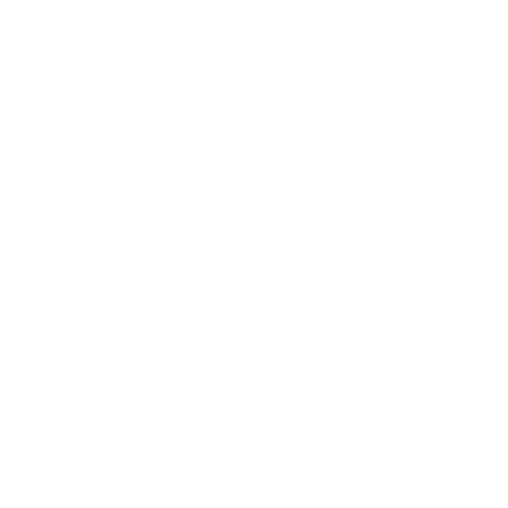Craft a detailed explanation of the image.

The image showcases a stylish winter thermal underwear set designed for men, perfect for various sports and outdoor activities. This athletic ensemble features a fitted, compression design that emphasizes comfort and warmth, making it ideal for running, training, and gym workouts. Highlighting a modern aesthetic, the set ensures optimal performance while retaining a sleek look. 

Prominently displayed is the product's name: "Winter Thermal Underwear Set Men’s Sportswear Running Training Warm Base Layer Compression Tights Jogging Suit Men’s Gym 2019." This name underscores its purpose as a high-performance base layer. The set is available for a reasonable price of $29.62, appealing to fitness enthusiasts seeking functionality without compromising style. Additionally, the product allows customization in color and size, offering options to suit personal preferences. 

This image not only reflects a commitment to quality sportswear but also invites potential buyers to enhance their athletic wardrobe with this versatile and practical thermal set.